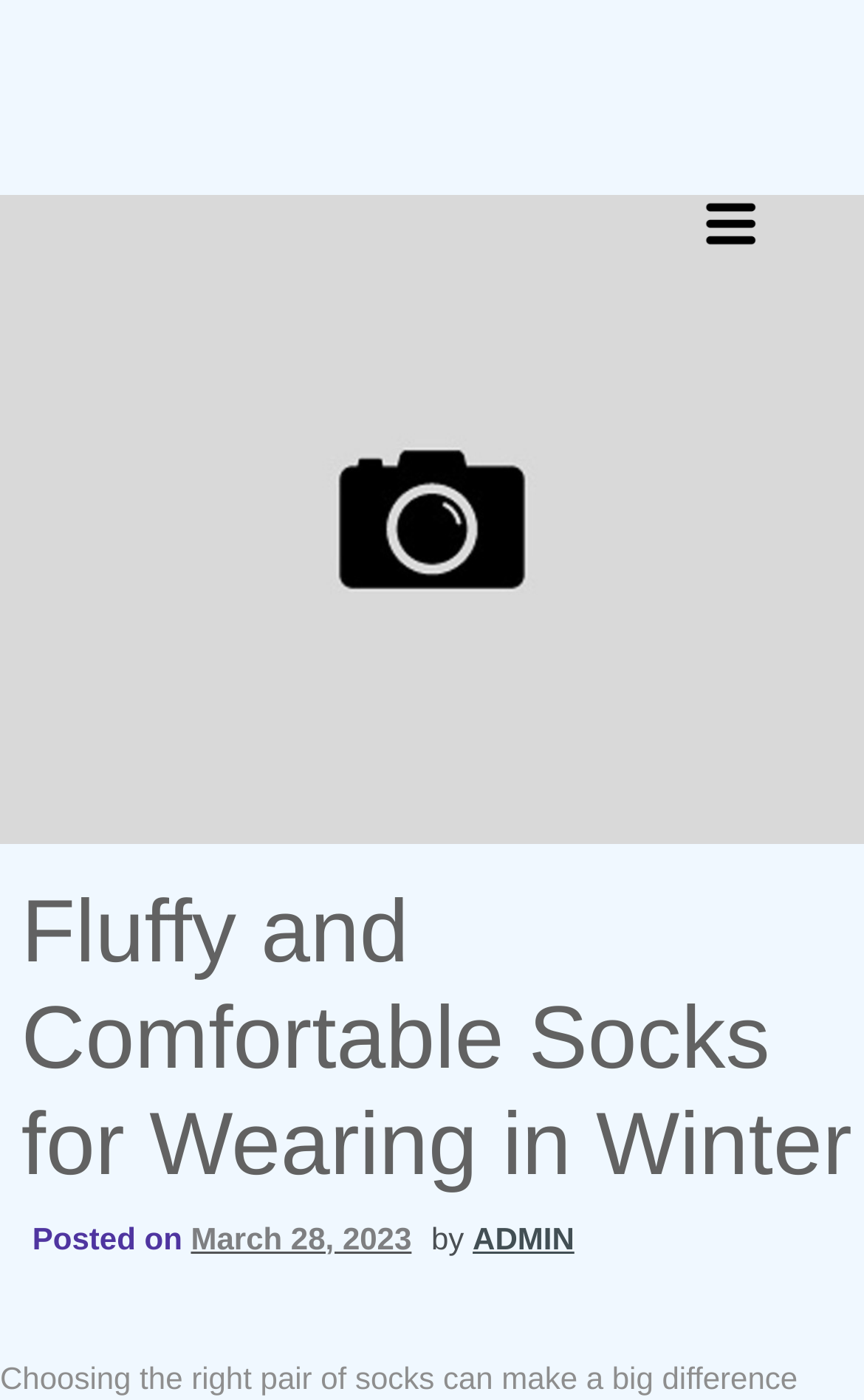What is the primary topic of this webpage?
Look at the image and construct a detailed response to the question.

Based on the heading 'Fluffy and Comfortable Socks for Wearing in Winter' and the overall structure of the webpage, it is clear that the primary topic of this webpage is socks.